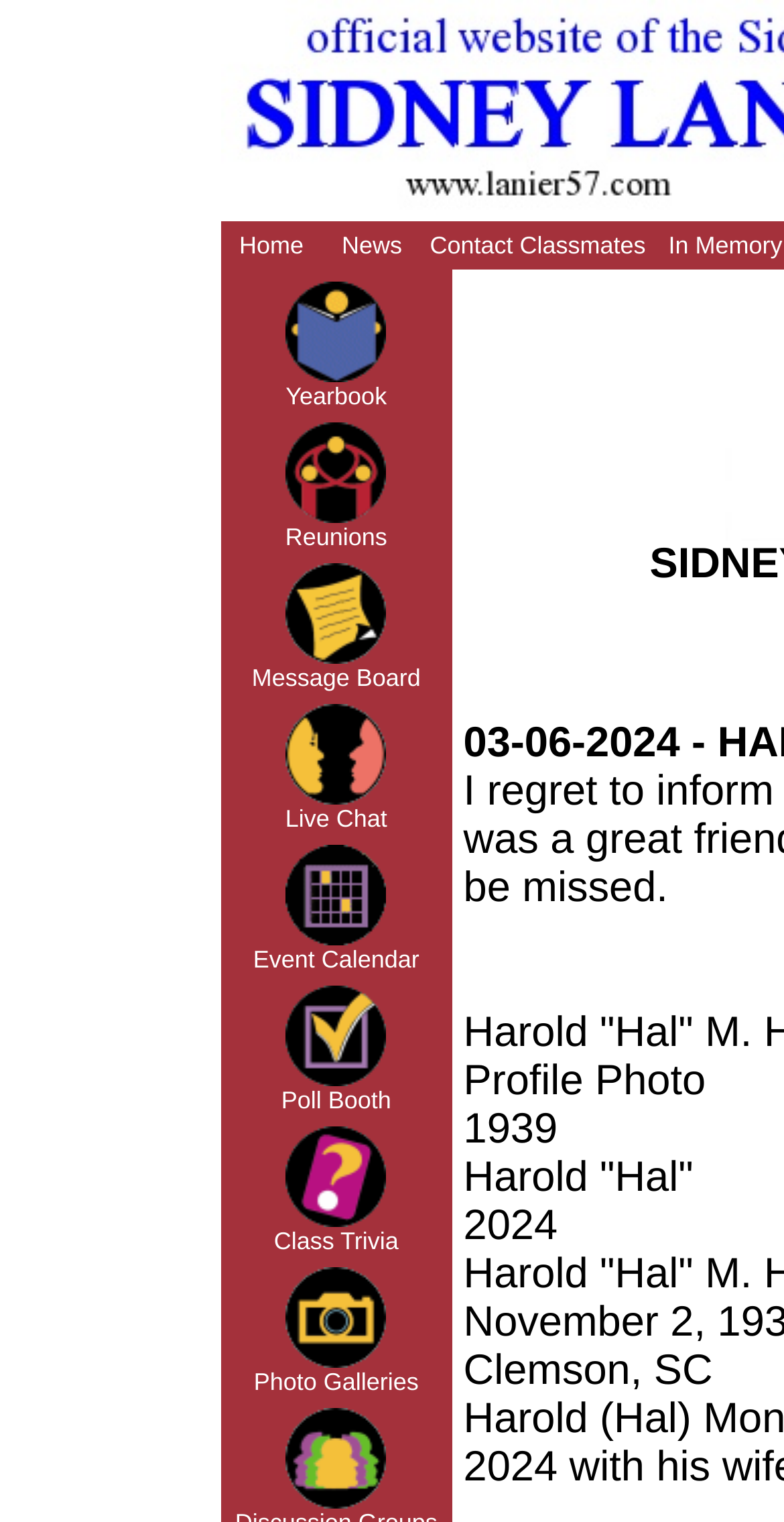How many static text elements are there below the navigation bar?
Please provide a single word or phrase in response based on the screenshot.

5